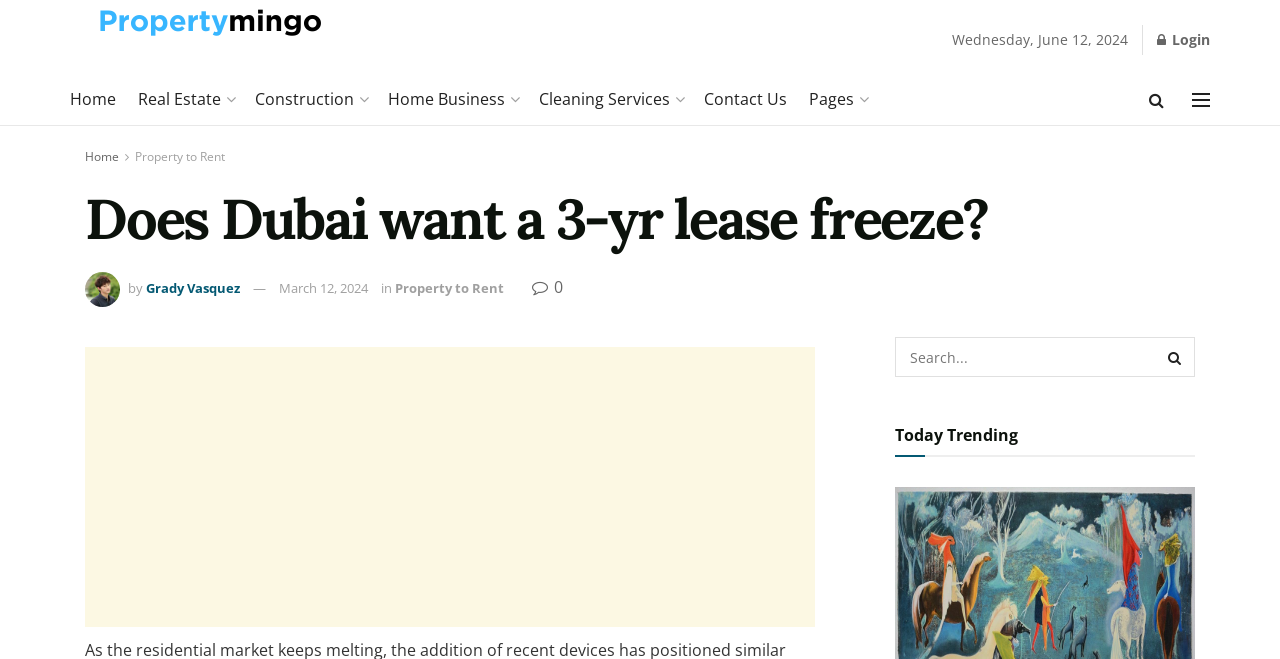Given the element description "Home", identify the bounding box of the corresponding UI element.

[0.055, 0.124, 0.091, 0.176]